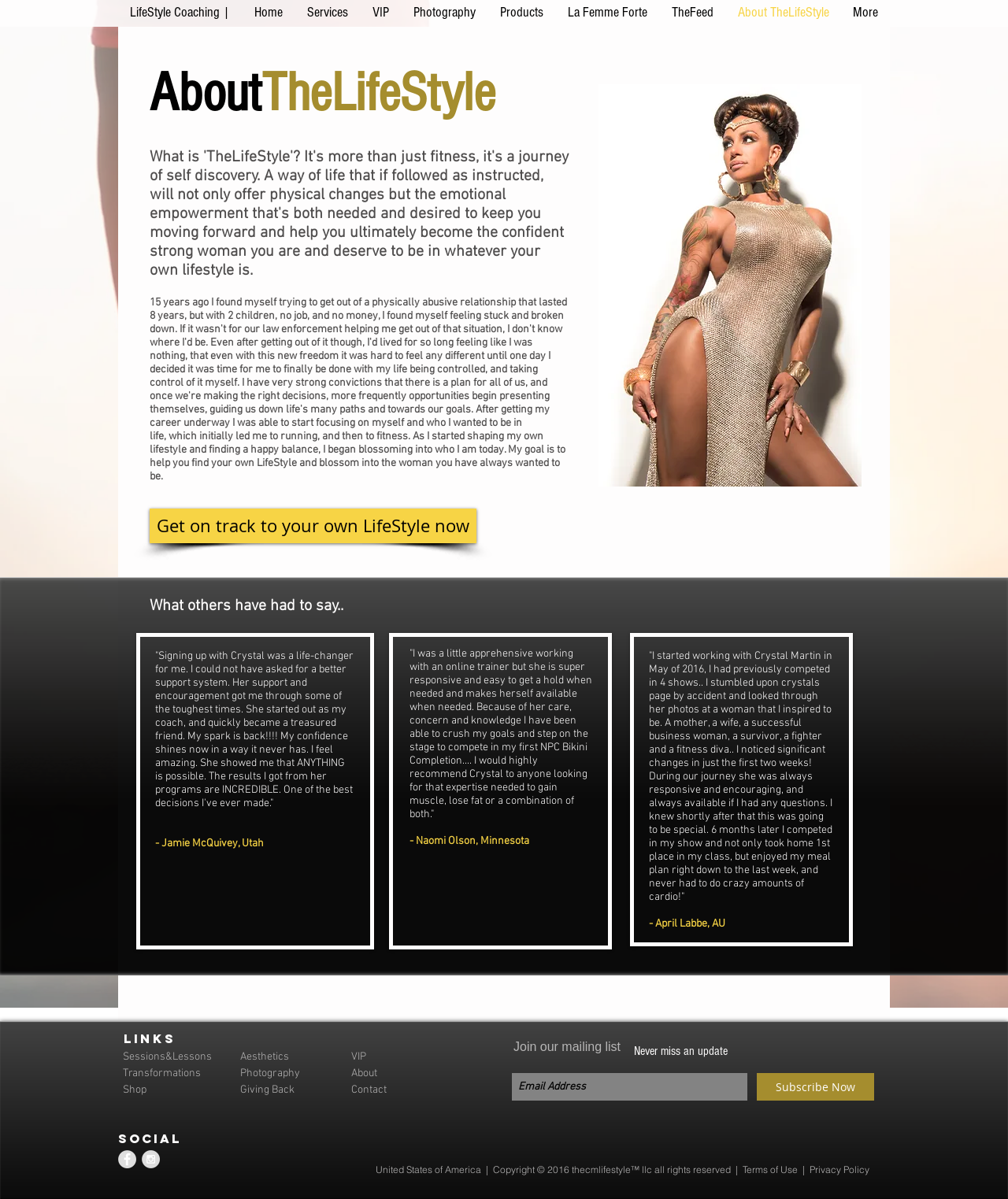Please specify the coordinates of the bounding box for the element that should be clicked to carry out this instruction: "Get on track to your own LifeStyle now". The coordinates must be four float numbers between 0 and 1, formatted as [left, top, right, bottom].

[0.148, 0.424, 0.473, 0.453]